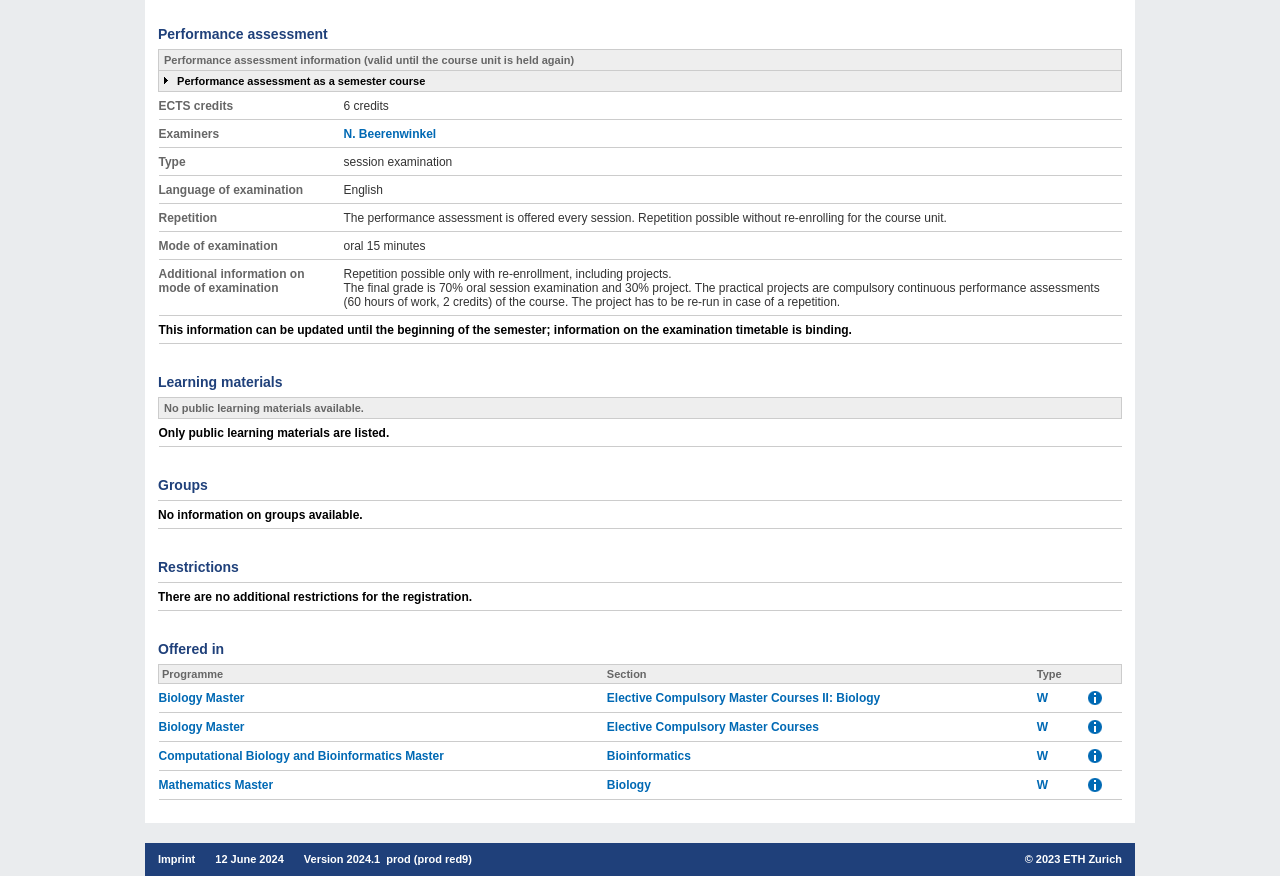Provide the bounding box coordinates of the HTML element described by the text: "Elective Compulsory Master Courses". The coordinates should be in the format [left, top, right, bottom] with values between 0 and 1.

[0.474, 0.822, 0.64, 0.838]